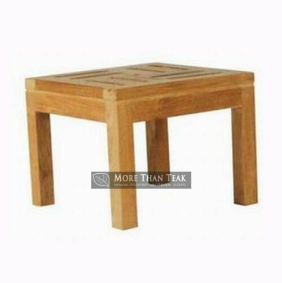Please examine the image and answer the question with a detailed explanation:
What is the design style of this table?

The caption describes the table as having a contemporary design, which suggests that it has a modern and sleek look, characterized by clean lines and a minimalist aesthetic.